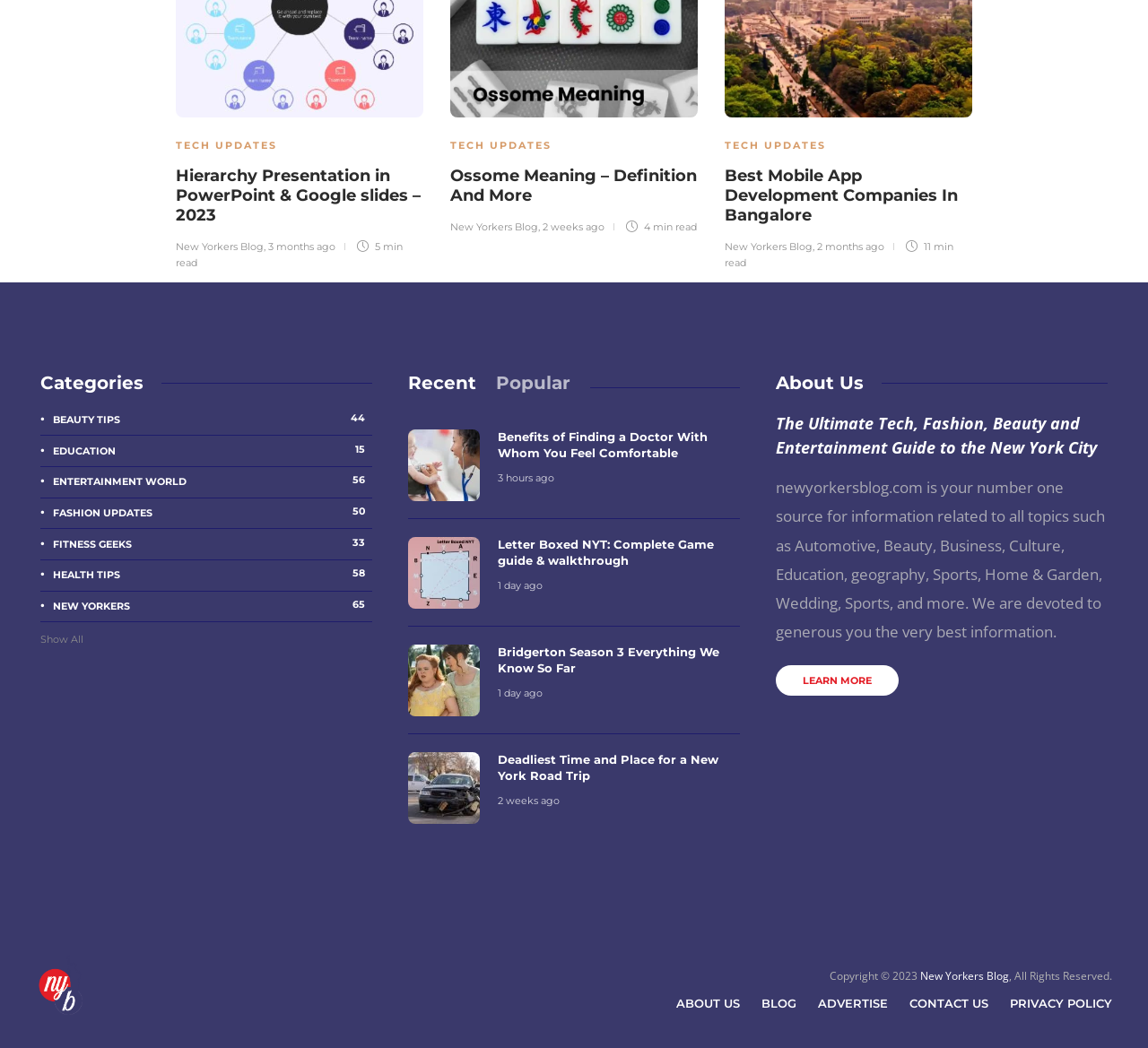Please specify the bounding box coordinates for the clickable region that will help you carry out the instruction: "Navigate to the Home page".

None